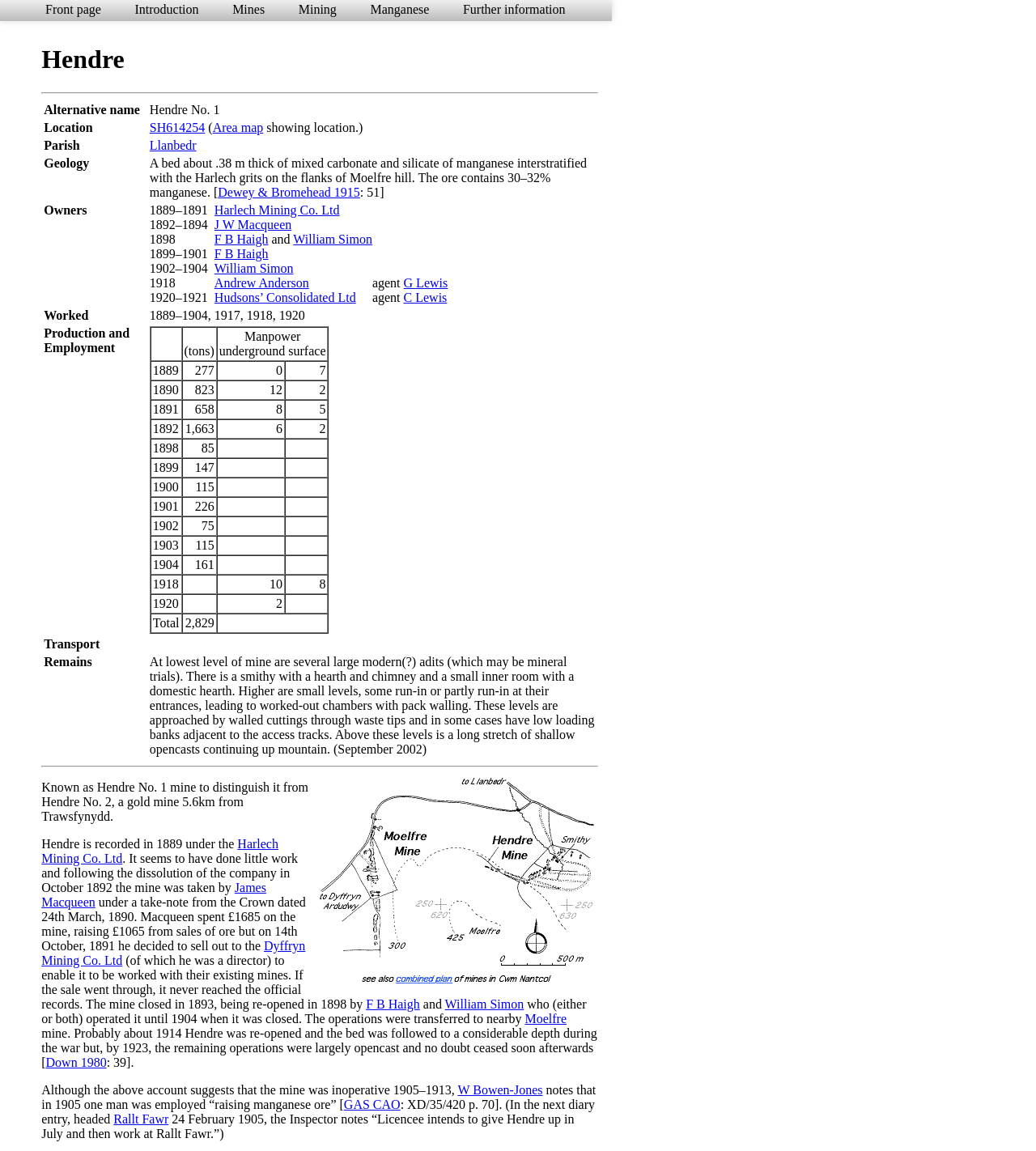Generate a comprehensive description of the webpage.

This webpage is about the Hendre manganese mine, located near Dyffryn Ardudwy in the Meirionnydd district of Gwynedd, North Wales. At the top of the page, there are four links: "Front page", "Introduction", and two others labeled "Mines" and "Mining". Below these links, the title "Hendre" is prominently displayed, followed by a horizontal separator line.

The main content of the page is organized into a table with multiple rows, each containing information about the mine. The table has several columns, with headers such as "Alternative name", "Location", "Parish", "Geology", "Owners", "Worked", and "Production and Employment". Each row provides specific details about the mine, including its location, geological features, and ownership history.

In the "Location" column, there is a link to an "Area map" showing the mine's location. The "Geology" column provides a detailed description of the mine's geological features, including the type of manganese ore found there. The "Owners" column lists the various companies and individuals who have owned the mine over the years, with links to additional information about some of them.

The "Worked" column indicates the years during which the mine was operational, and the "Production and Employment" column provides further information about the mine's production and employment history, although the specific details are not immediately apparent.

Overall, this webpage appears to be a comprehensive resource for information about the Hendre manganese mine, providing a detailed overview of its history, geology, and operations.